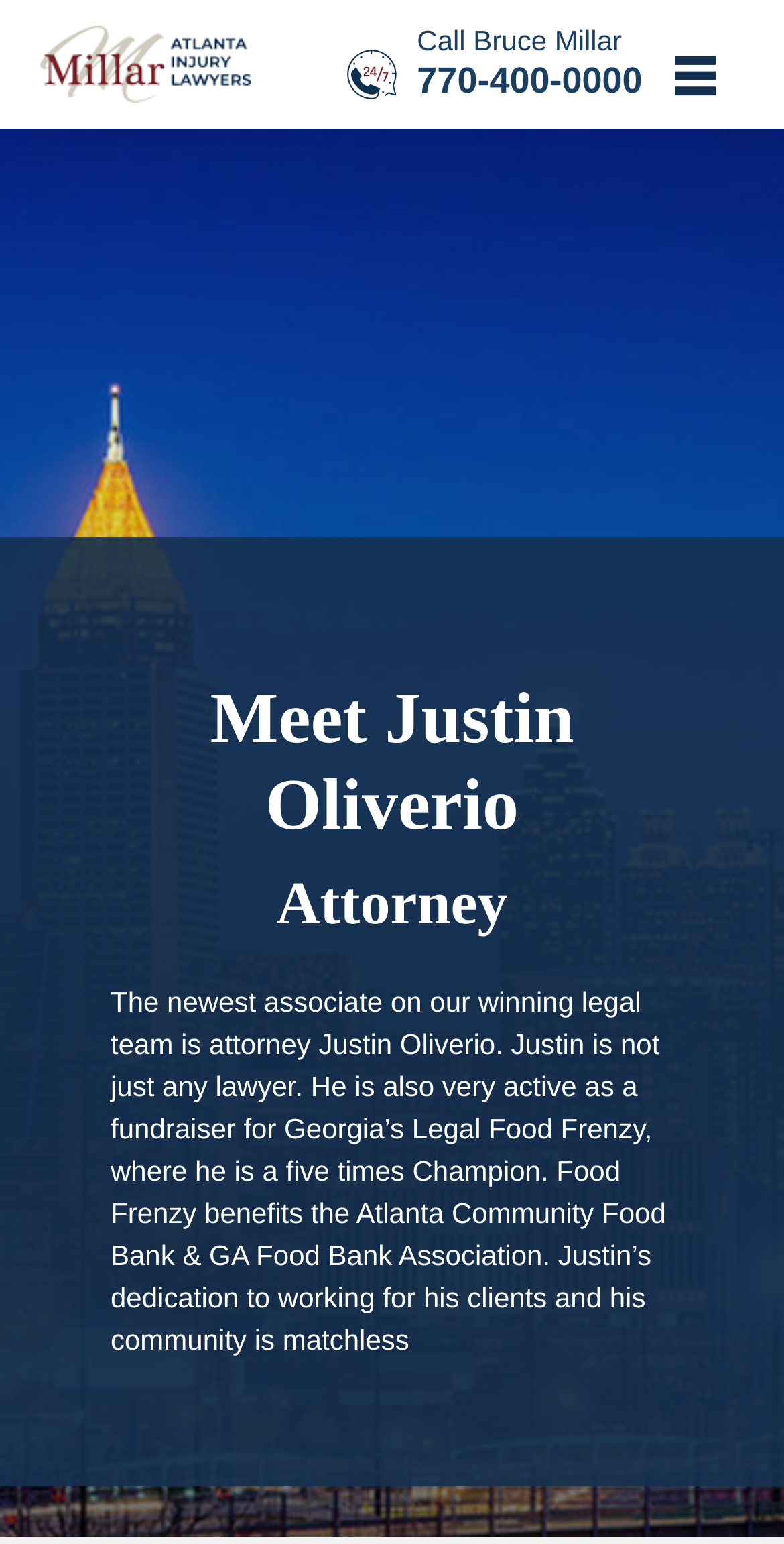What is Justin Oliverio active in besides being a lawyer?
Answer with a single word or phrase, using the screenshot for reference.

Fundraising